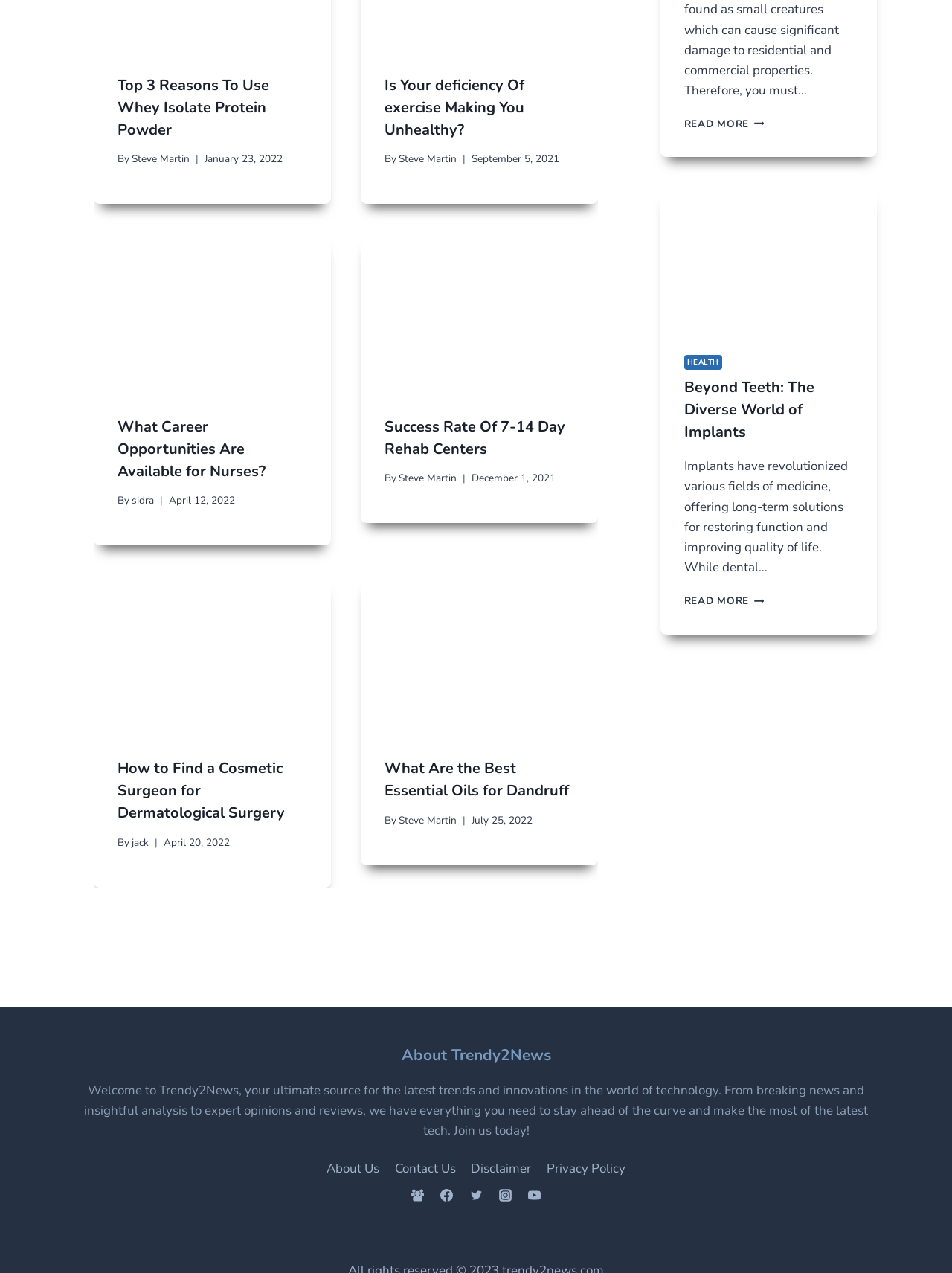Respond to the question with just a single word or phrase: 
What is the date of the article 'Success Rate Of 7-14 Day Rehab Centers'?

December 1, 2021